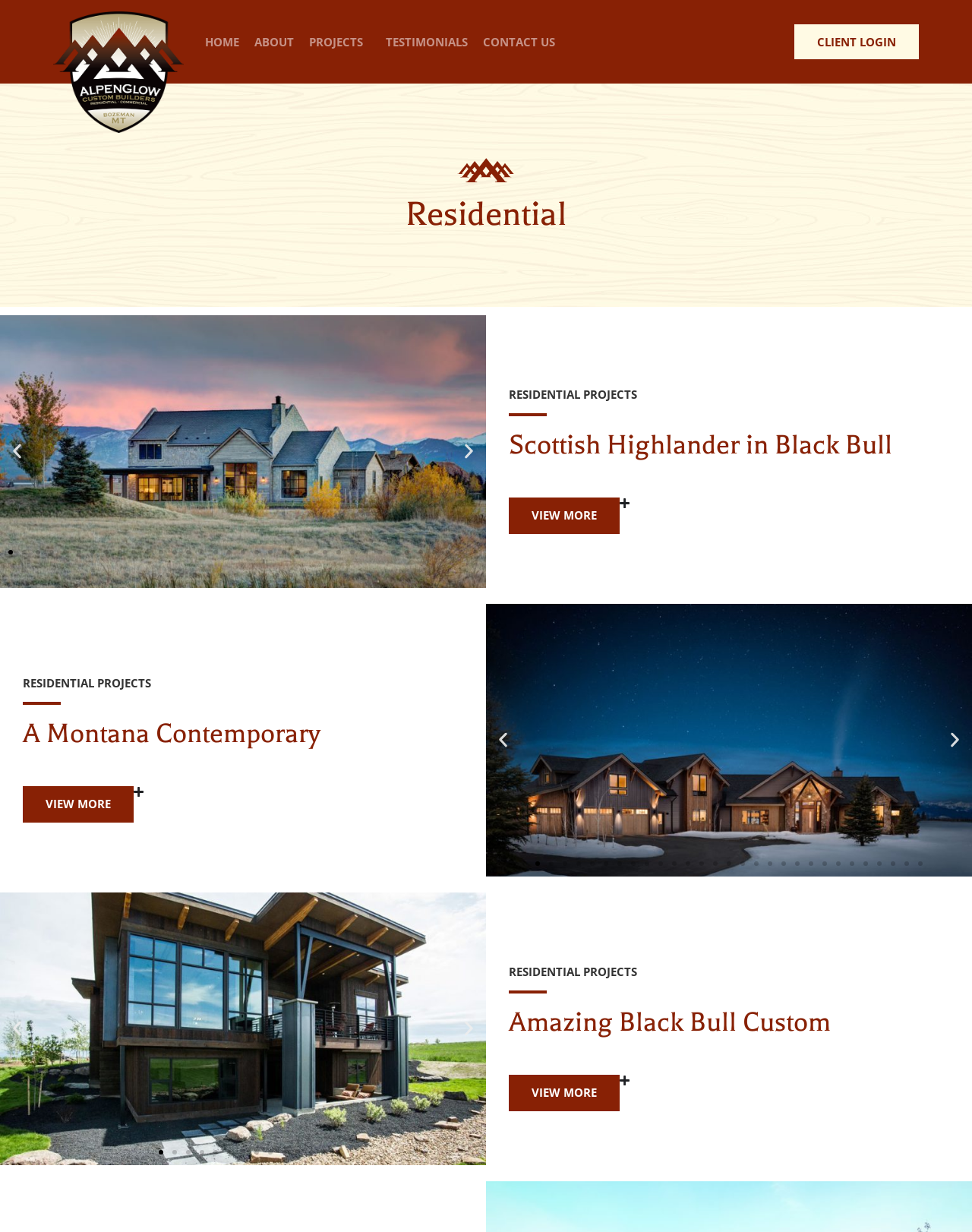Based on the provided description, "Contact Us", find the bounding box of the corresponding UI element in the screenshot.

[0.497, 0.0, 0.571, 0.068]